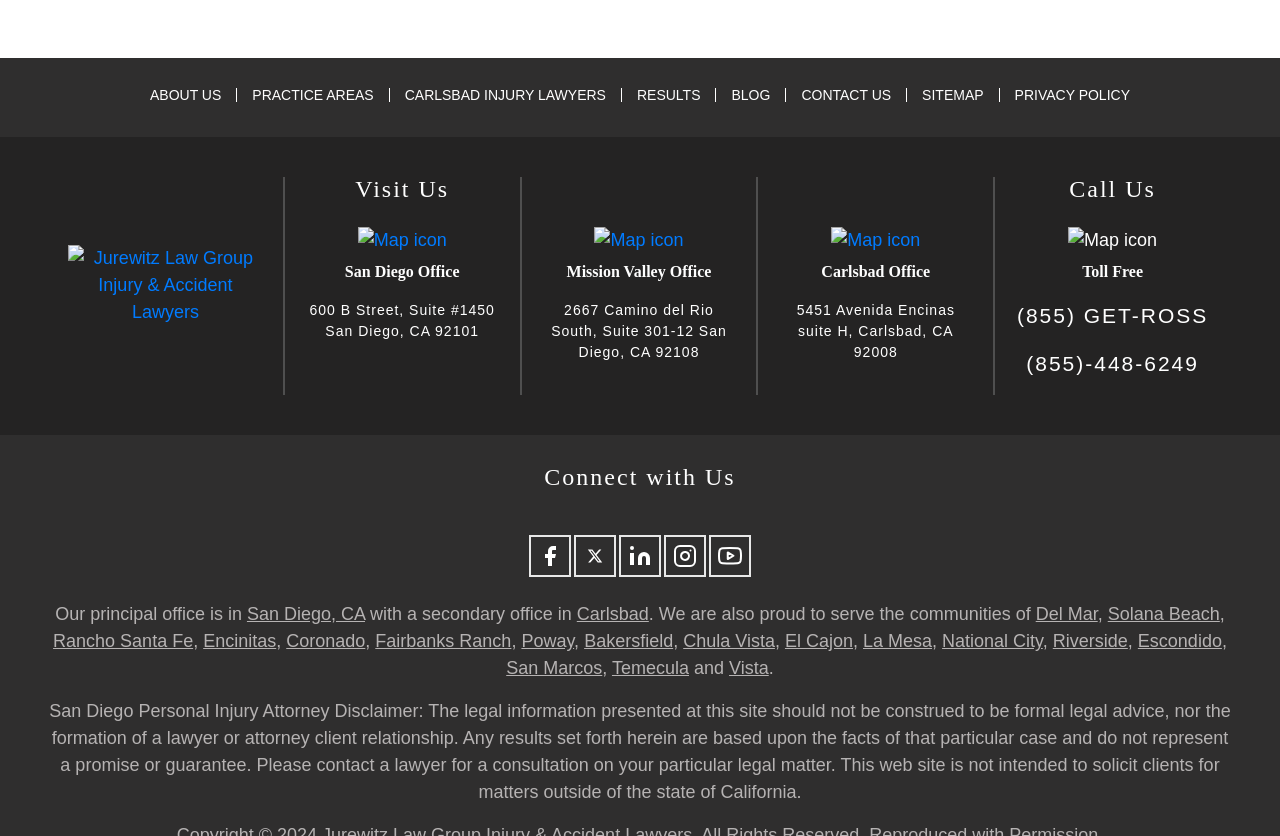Bounding box coordinates are specified in the format (top-left x, top-left y, bottom-right x, bottom-right y). All values are floating point numbers bounded between 0 and 1. Please provide the bounding box coordinate of the region this sentence describes: September 16, 2023

None